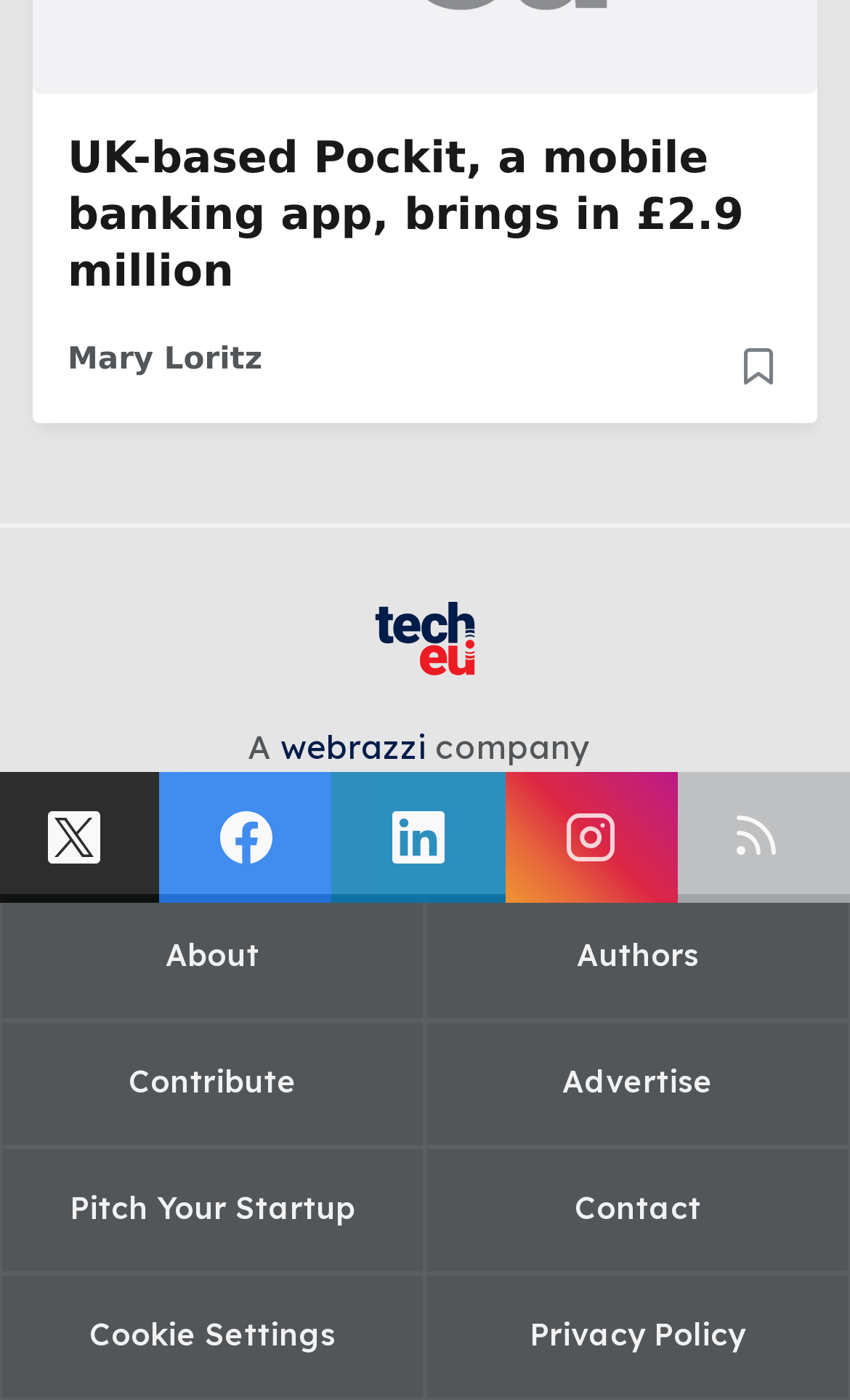Find the bounding box coordinates of the element's region that should be clicked in order to follow the given instruction: "View the RSS Feed". The coordinates should consist of four float numbers between 0 and 1, i.e., [left, top, right, bottom].

[0.797, 0.551, 1.0, 0.645]